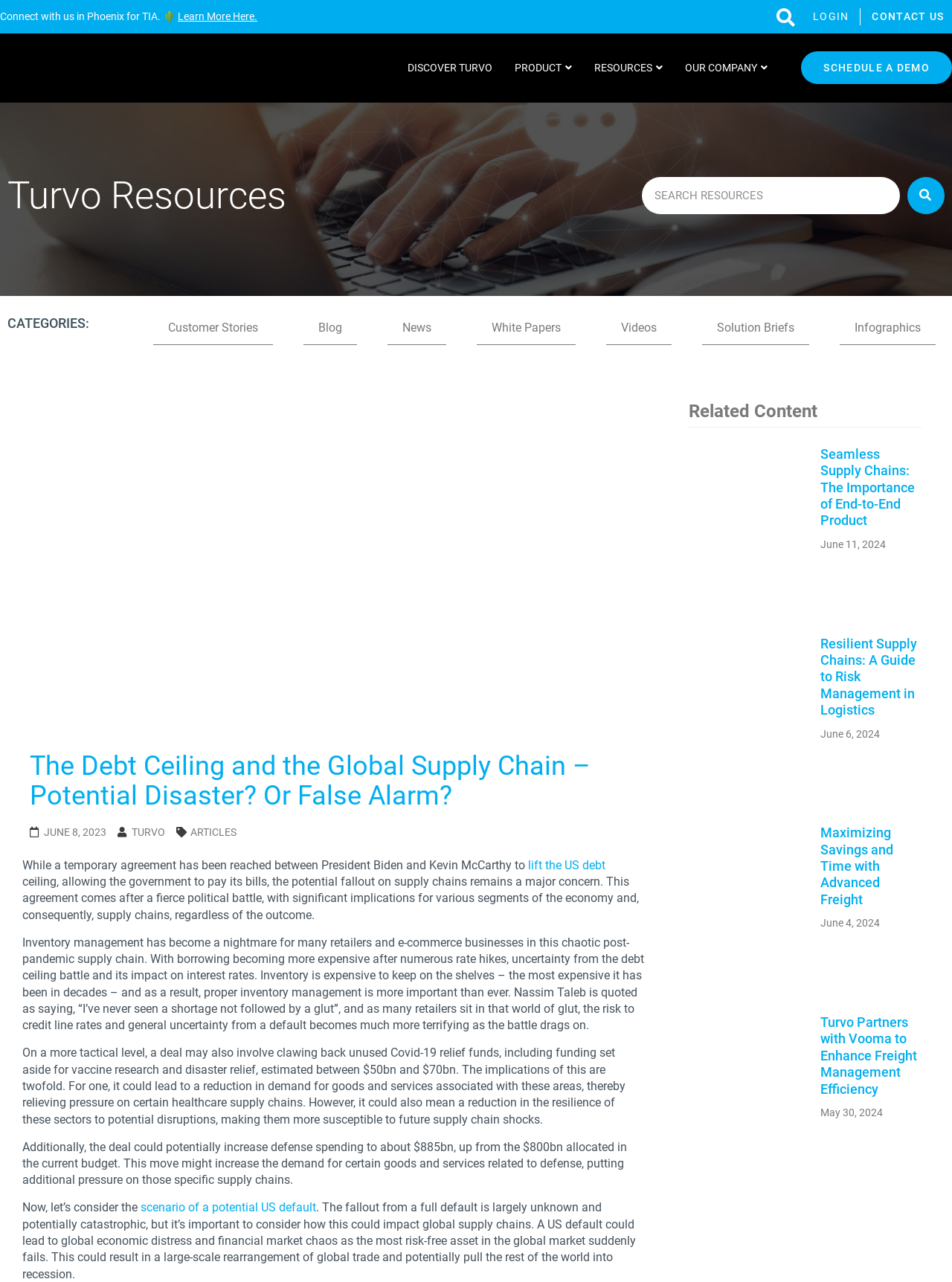What is the company mentioned in the article?
Based on the image, provide a one-word or brief-phrase response.

Turvo